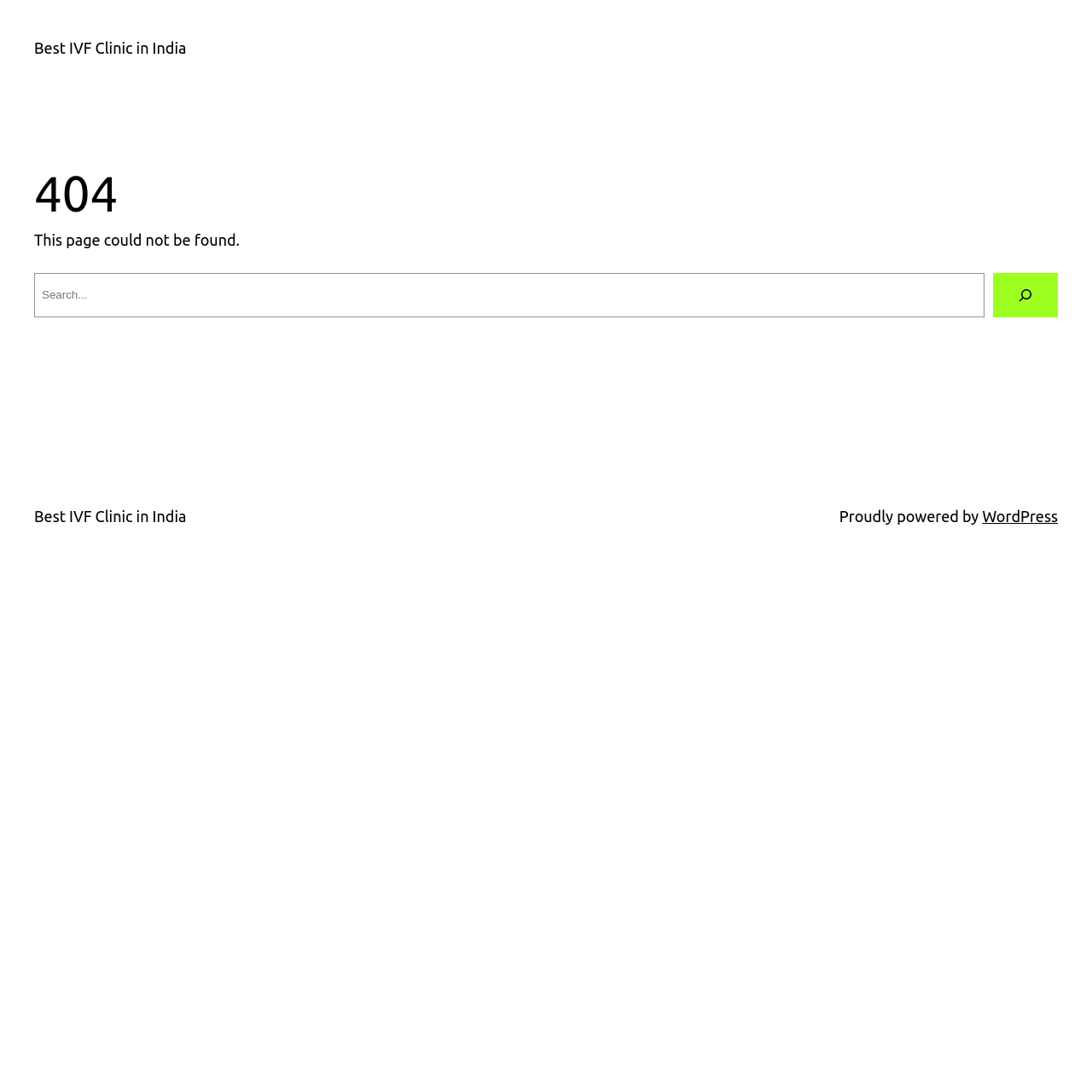Find the bounding box of the UI element described as follows: "Best IVF Clinic in India".

[0.031, 0.465, 0.171, 0.481]